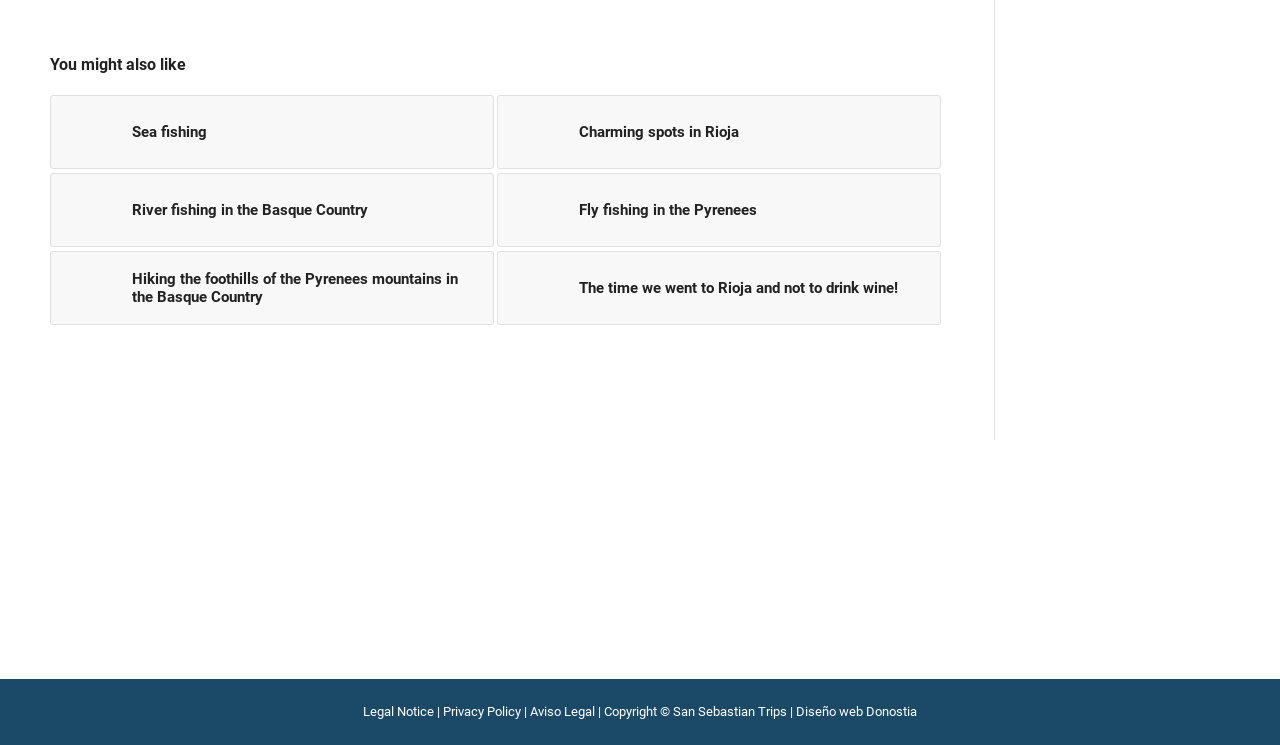What is the certificate shown at the bottom of the page?
Please answer the question with as much detail and depth as you can.

The certificate shown at the bottom of the page is the TripAdvisor 2019 Certificate of Excellence because the image element with ID 607 has the description 'trip-advisor-2019-certificate-of-excellence'.